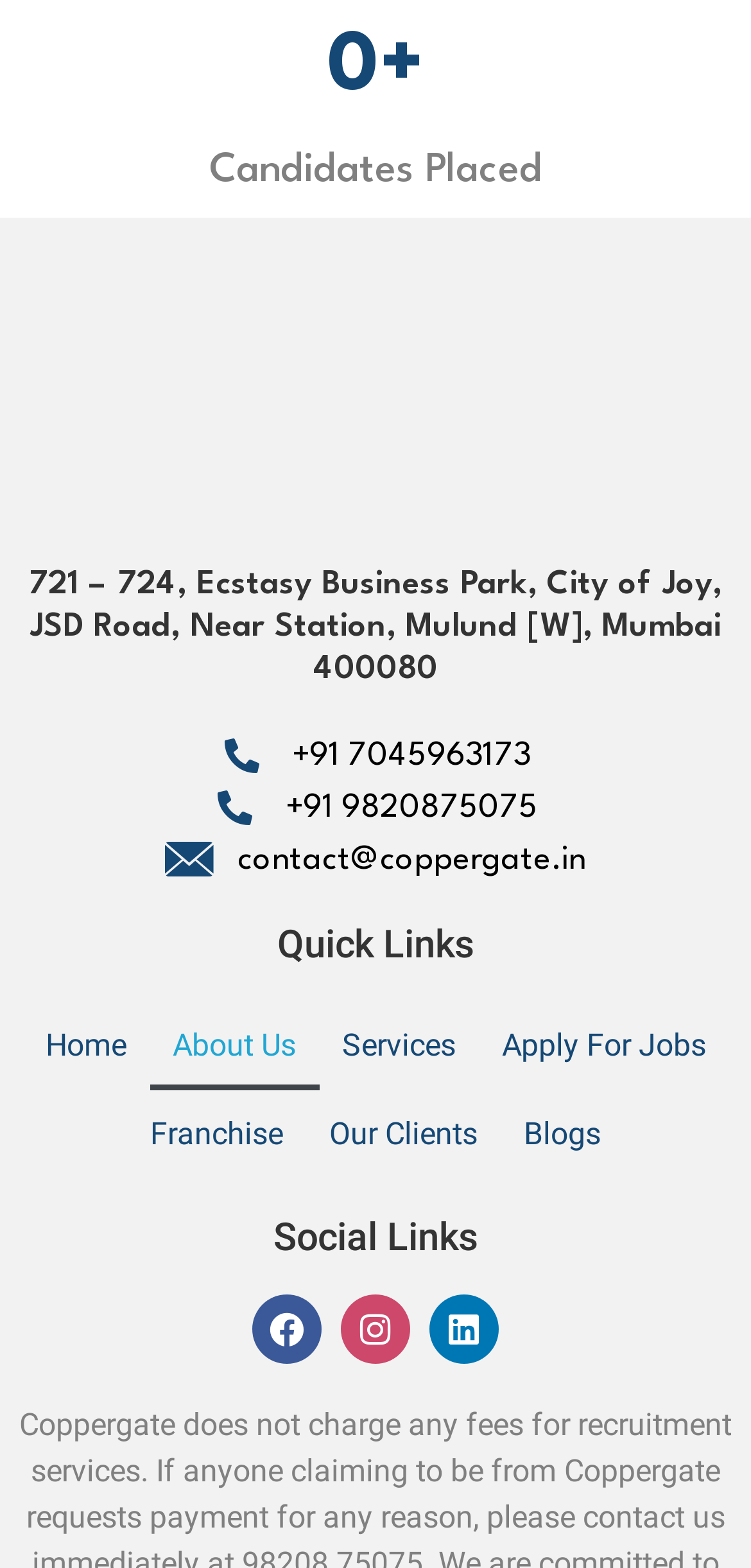Identify the bounding box for the described UI element. Provide the coordinates in (top-left x, top-left y, bottom-right x, bottom-right y) format with values ranging from 0 to 1: Apply For Jobs

[0.637, 0.639, 0.971, 0.695]